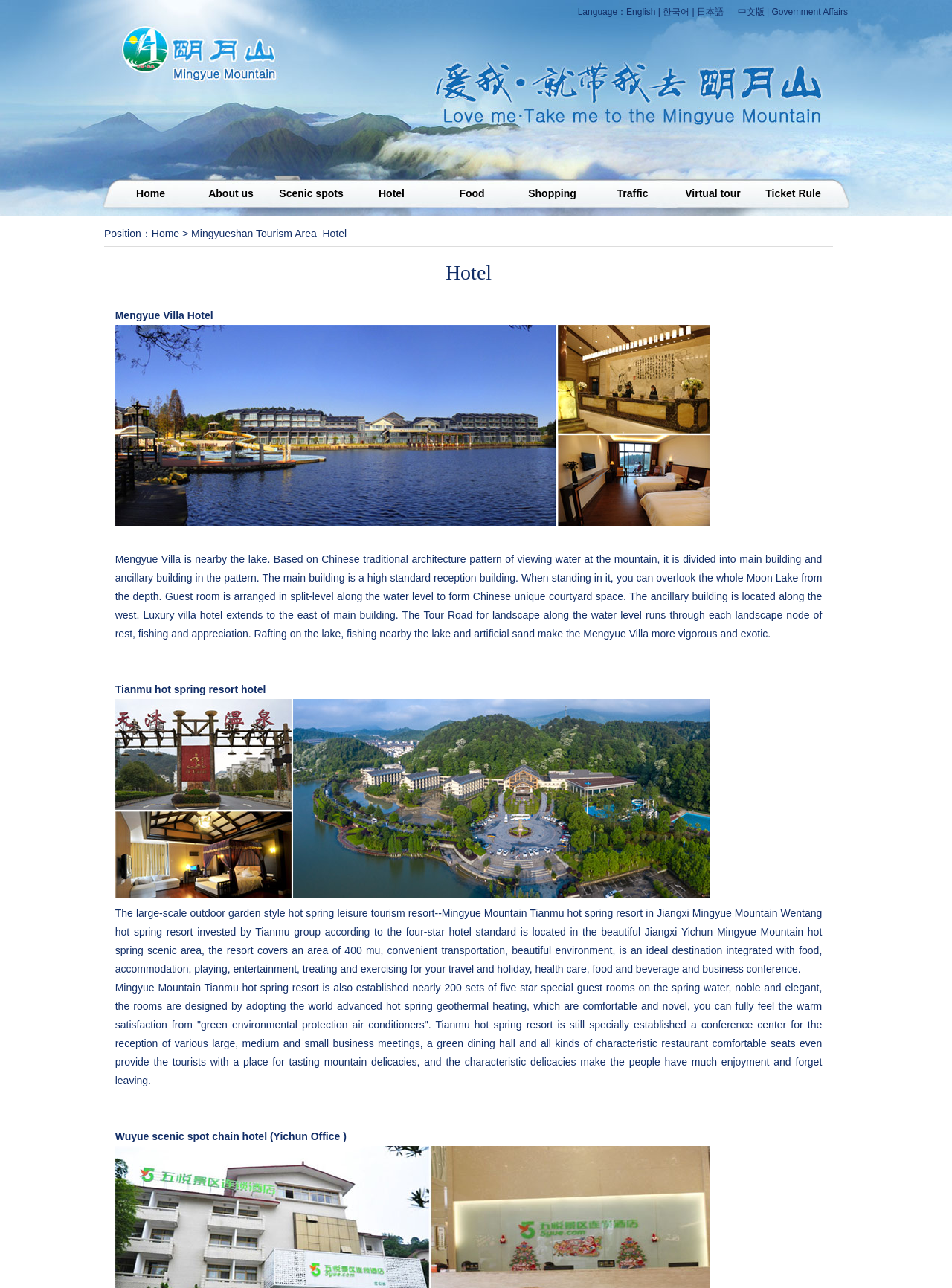Please identify the bounding box coordinates of the element that needs to be clicked to perform the following instruction: "Check Government Affairs".

[0.811, 0.005, 0.891, 0.013]